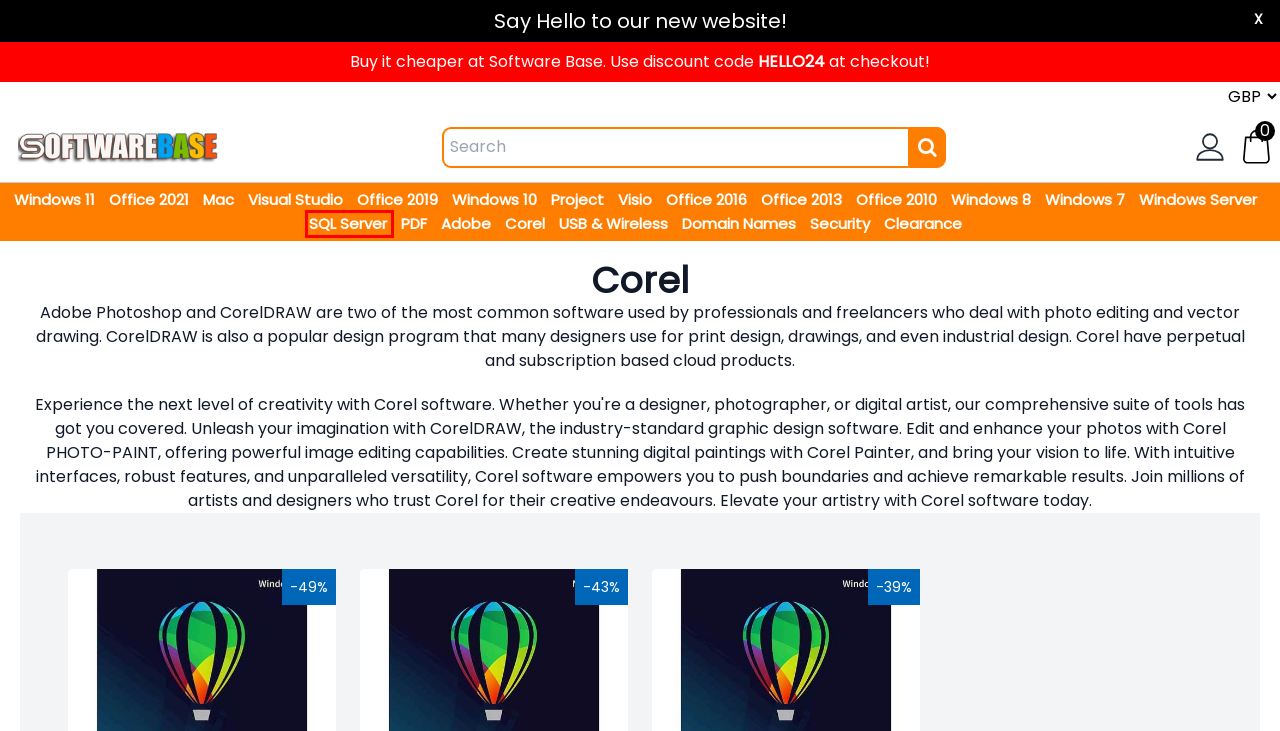Given a screenshot of a webpage with a red bounding box highlighting a UI element, choose the description that best corresponds to the new webpage after clicking the element within the red bounding box. Here are your options:
A. Clearance Deals and Discounts | Save Big on Quality Products
B. Buy Visual Studio software at best price|Buy Visual Studio 2019/2022
C. Buy Office 2013 at Best Prices – Office 2013 Professional Home & Business
D. Buy Microsoft SQL Server: Powerful Database Management and Analysis Tools
E. Buy Microsoft Project Professional Software| See Prices
F. Buy powerful Internet Security Software | Protect Your Devices Today
G. Office 2010 Available for Sale – Buy Office 2010 Online - Software Base
H. Windows Server for Sale – Buy Windows Server Online | Software

D